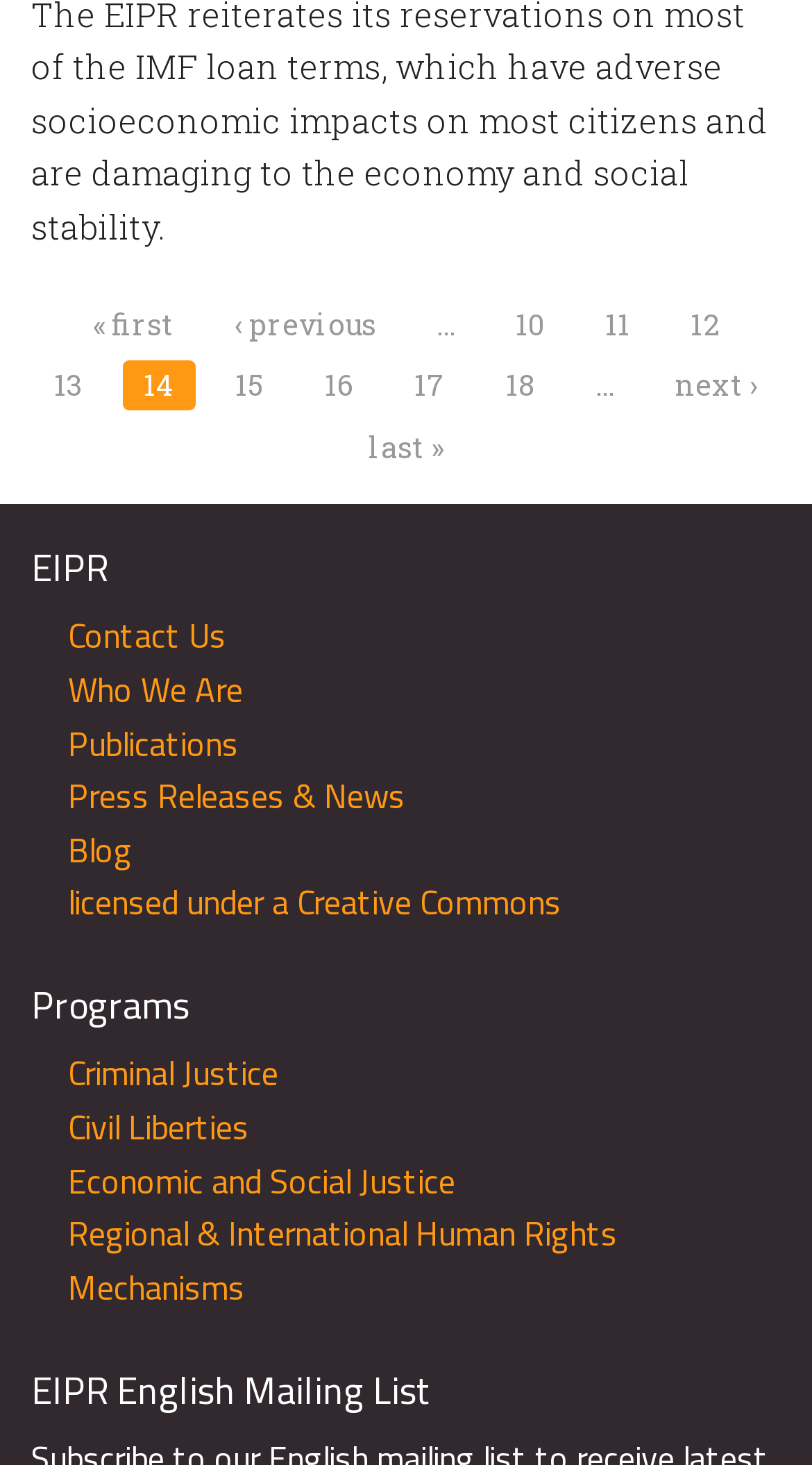Given the element description …, identify the bounding box coordinates for the UI element on the webpage screenshot. The format should be (top-left x, top-left y, bottom-right x, bottom-right y), with values between 0 and 1.

[0.512, 0.204, 0.586, 0.239]